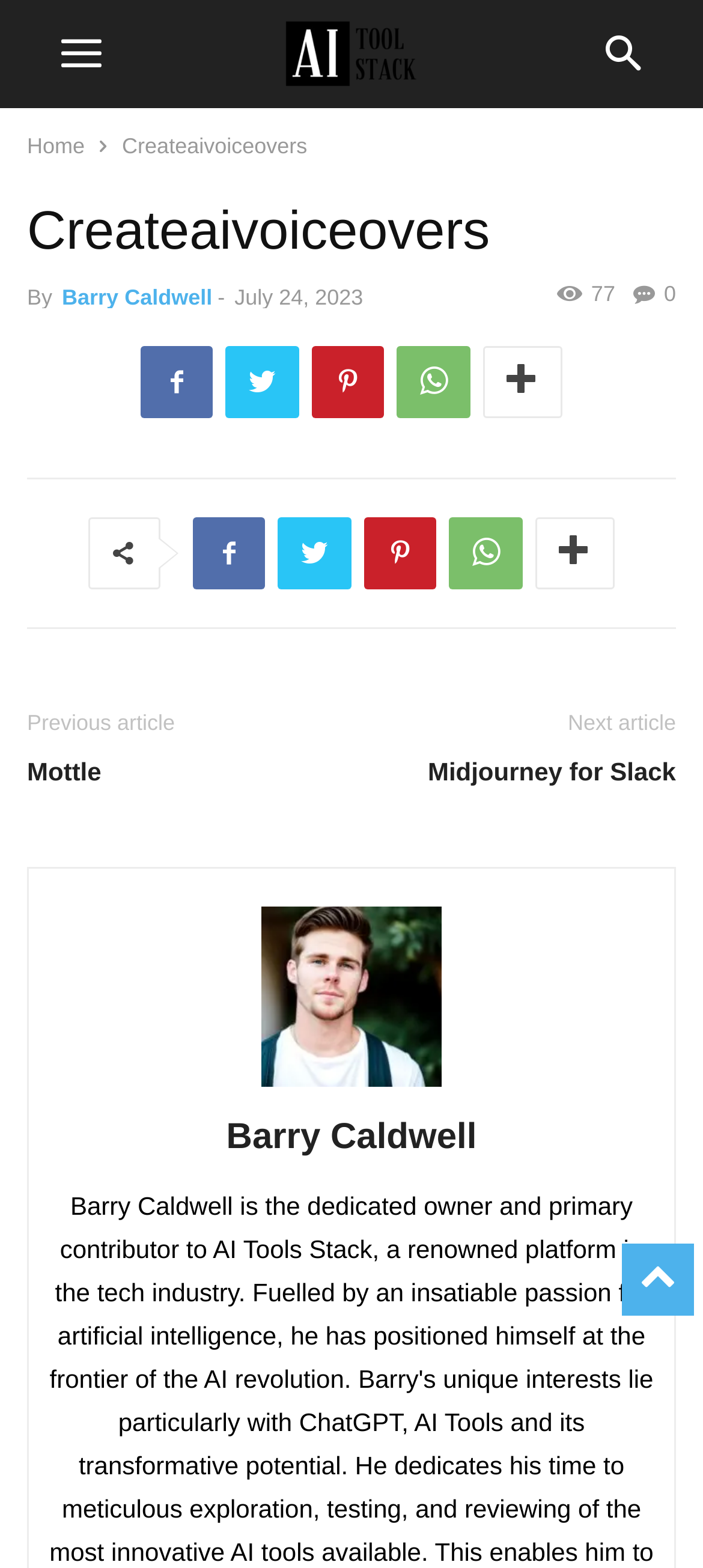Find the bounding box coordinates for the element that must be clicked to complete the instruction: "Visit the website of Barry Caldwell". The coordinates should be four float numbers between 0 and 1, indicated as [left, top, right, bottom].

[0.088, 0.182, 0.302, 0.198]